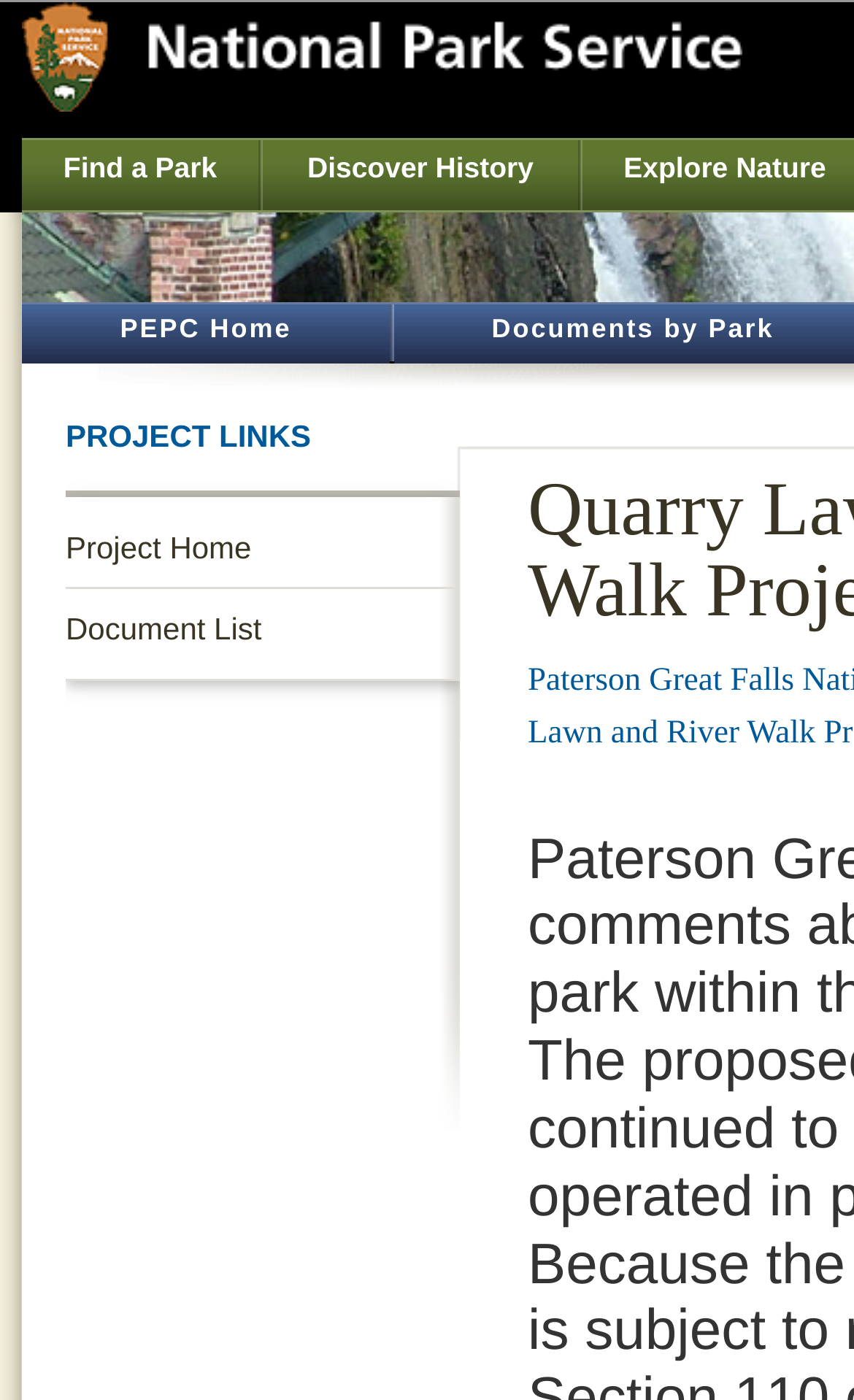Answer the question with a brief word or phrase:
What is the purpose of the link 'Find a Park'?

To find a park